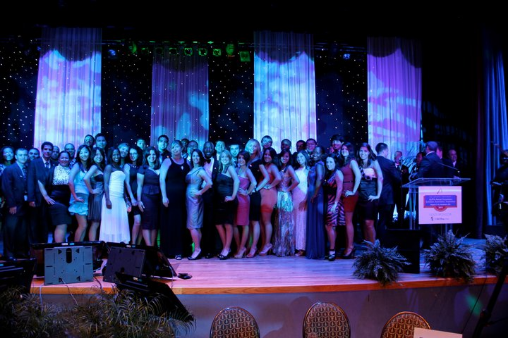What is the name of the university that the ALPFA chapter belongs to?
Relying on the image, give a concise answer in one word or a brief phrase.

Florida International University